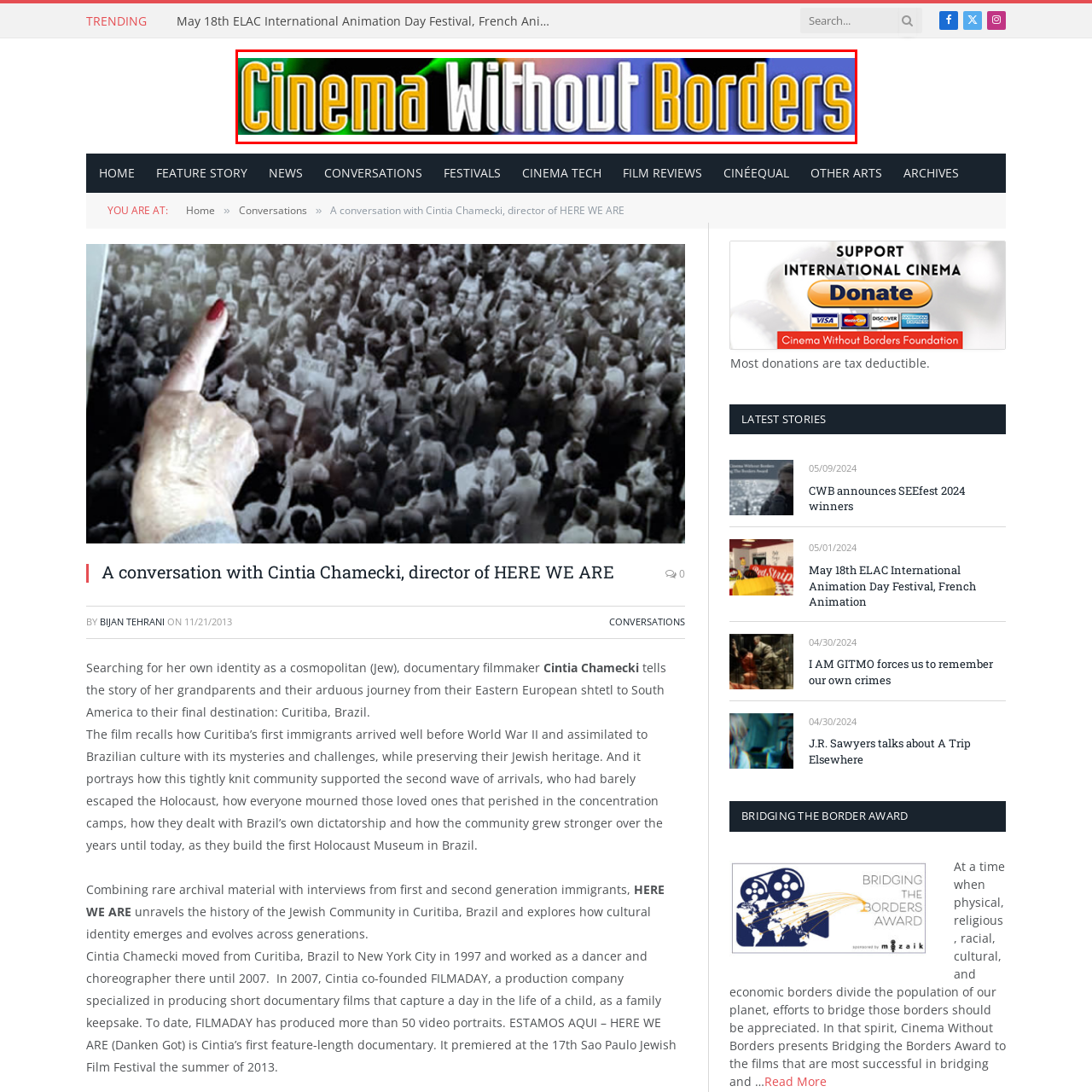Look at the image enclosed within the red outline and answer the question with a single word or phrase:
What is represented by the dynamic shapes in the background?

Creativity and cultural exchange